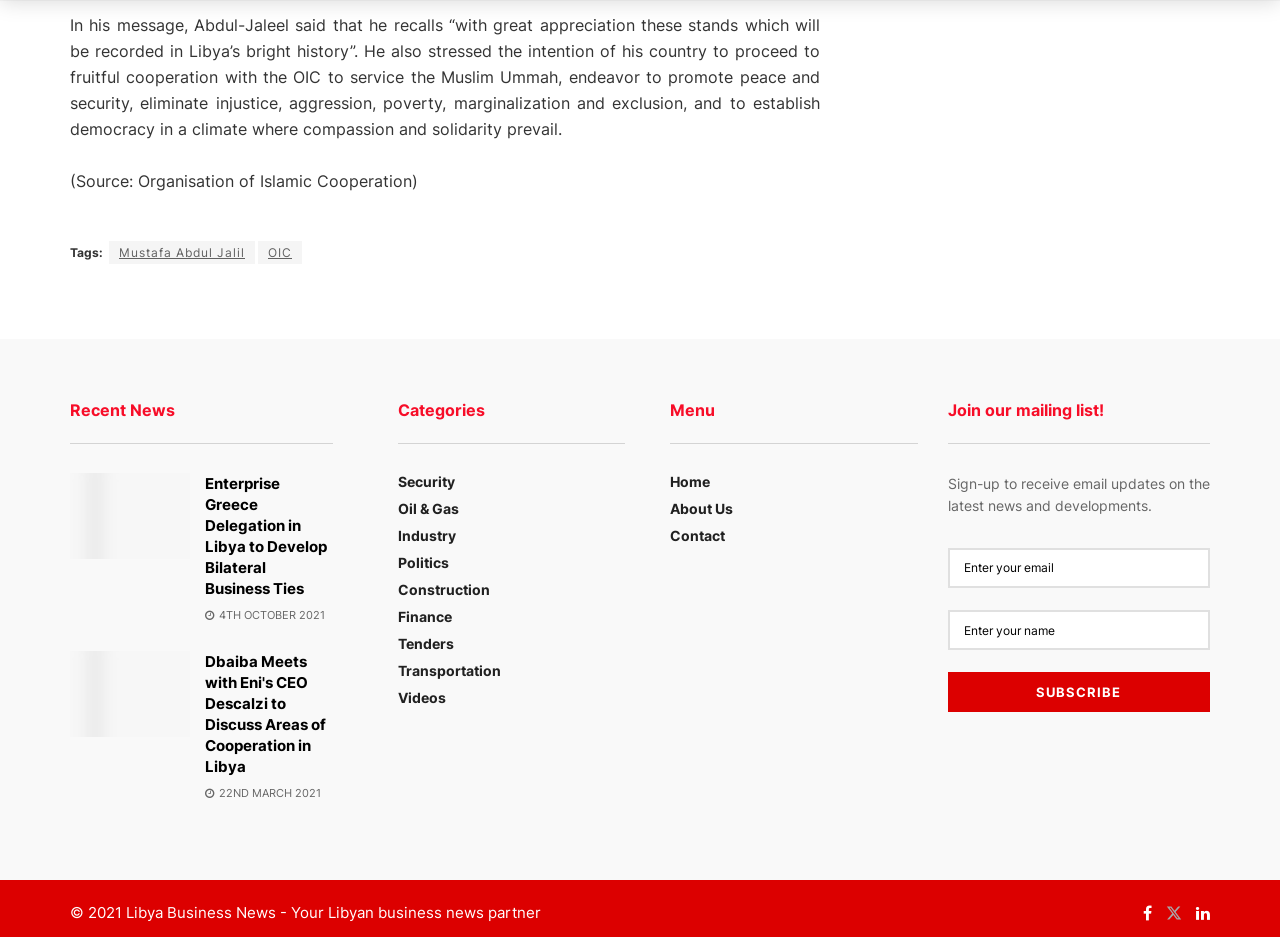Identify the bounding box coordinates of the clickable section necessary to follow the following instruction: "View the news about Enterprise Greece Delegation in Libya". The coordinates should be presented as four float numbers from 0 to 1, i.e., [left, top, right, bottom].

[0.055, 0.505, 0.148, 0.596]